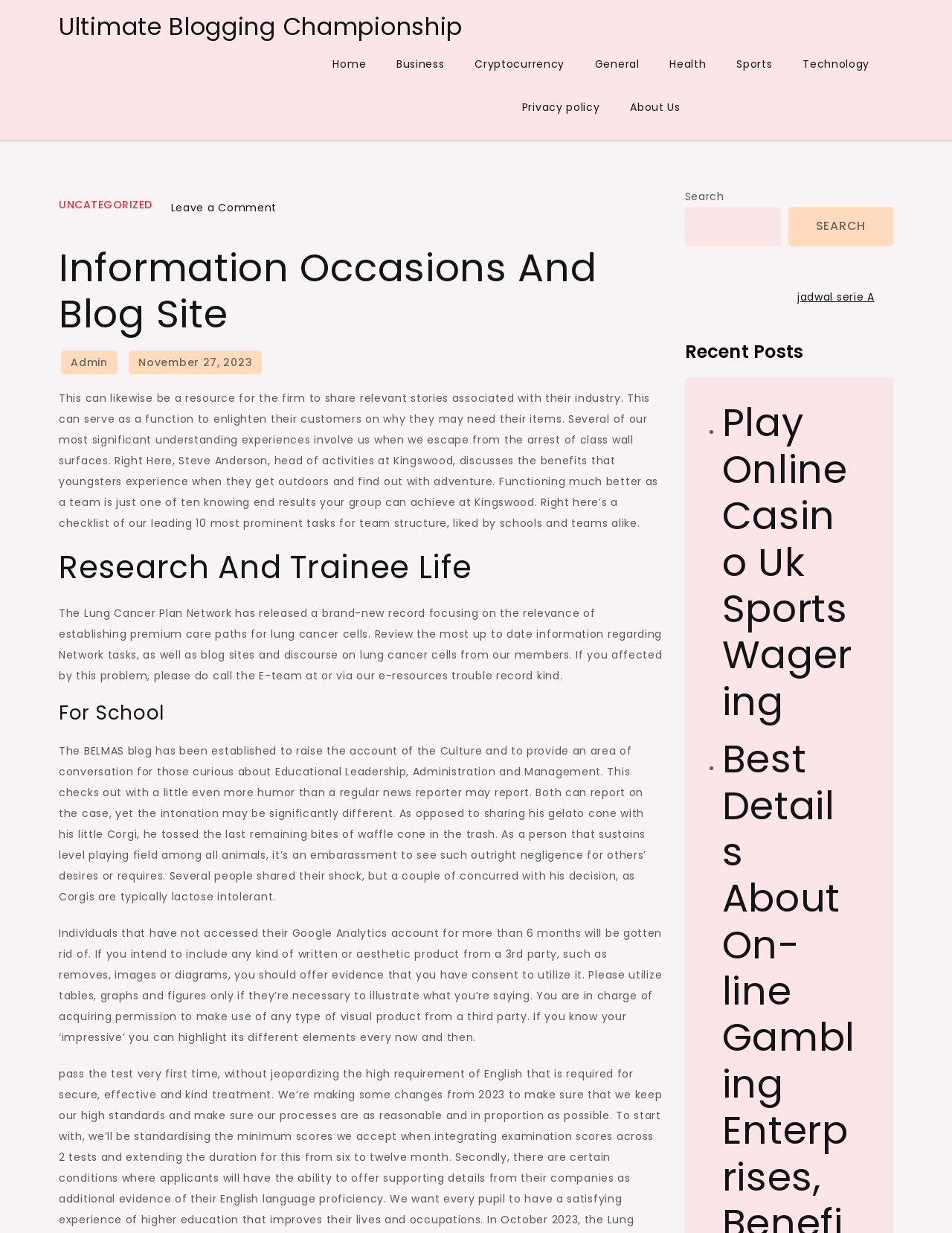What is the topic of the 'Research And Trainee Life' section?
Examine the webpage screenshot and provide an in-depth answer to the question.

I looked at the static text element underneath the 'Research And Trainee Life' heading element and found the text mentioning the Lung Cancer Plan Network. Therefore, the topic of this section is likely related to lung cancer.